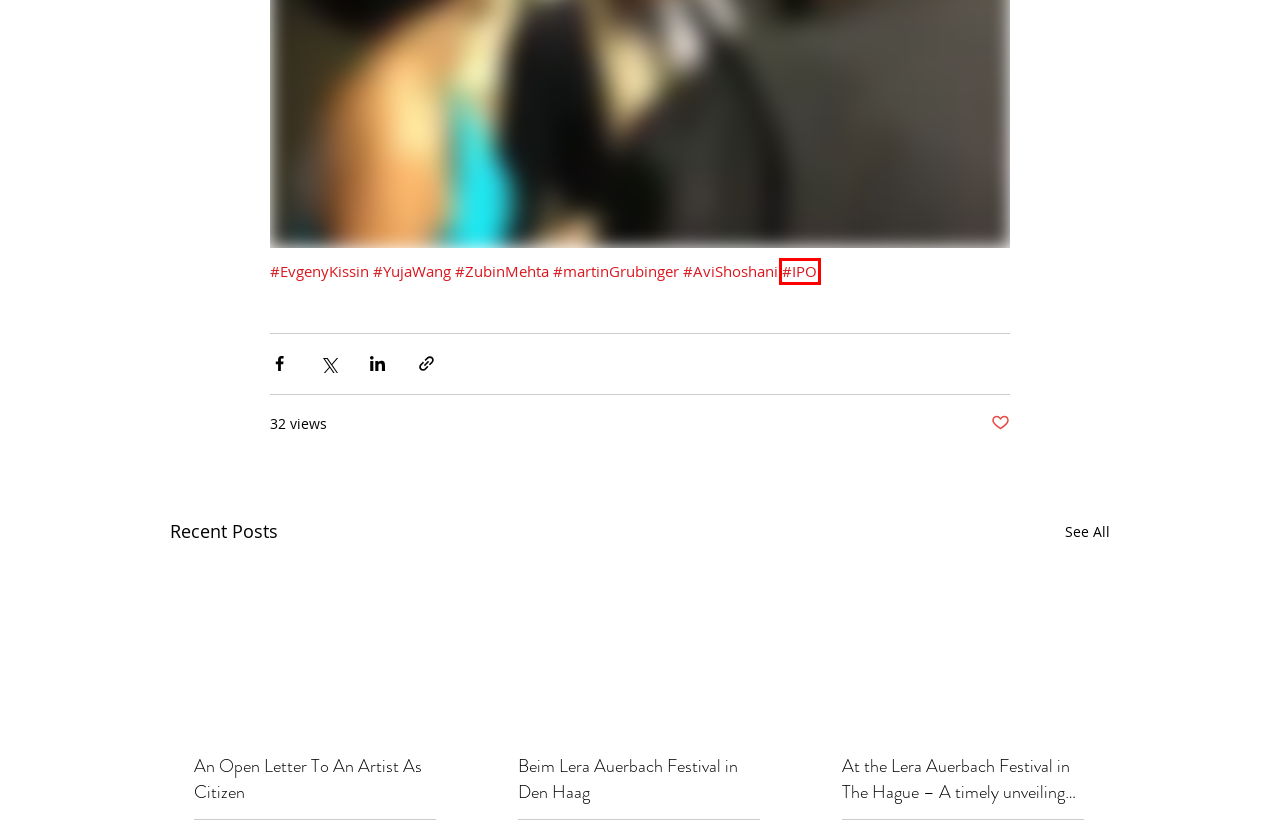Examine the webpage screenshot and identify the UI element enclosed in the red bounding box. Pick the webpage description that most accurately matches the new webpage after clicking the selected element. Here are the candidates:
A. Beim Lera Auerbach Festival in Den Haag
B. An Open Letter To An Artist As Citizen
C. #EvgenyKissin
D. #martinGrubinger
E. #AviShoshani
F. #YujaWang
G. At the Lera Auerbach Festival in The Hague – A timely unveiling honoring Jewish past and present
H. #IPO

H